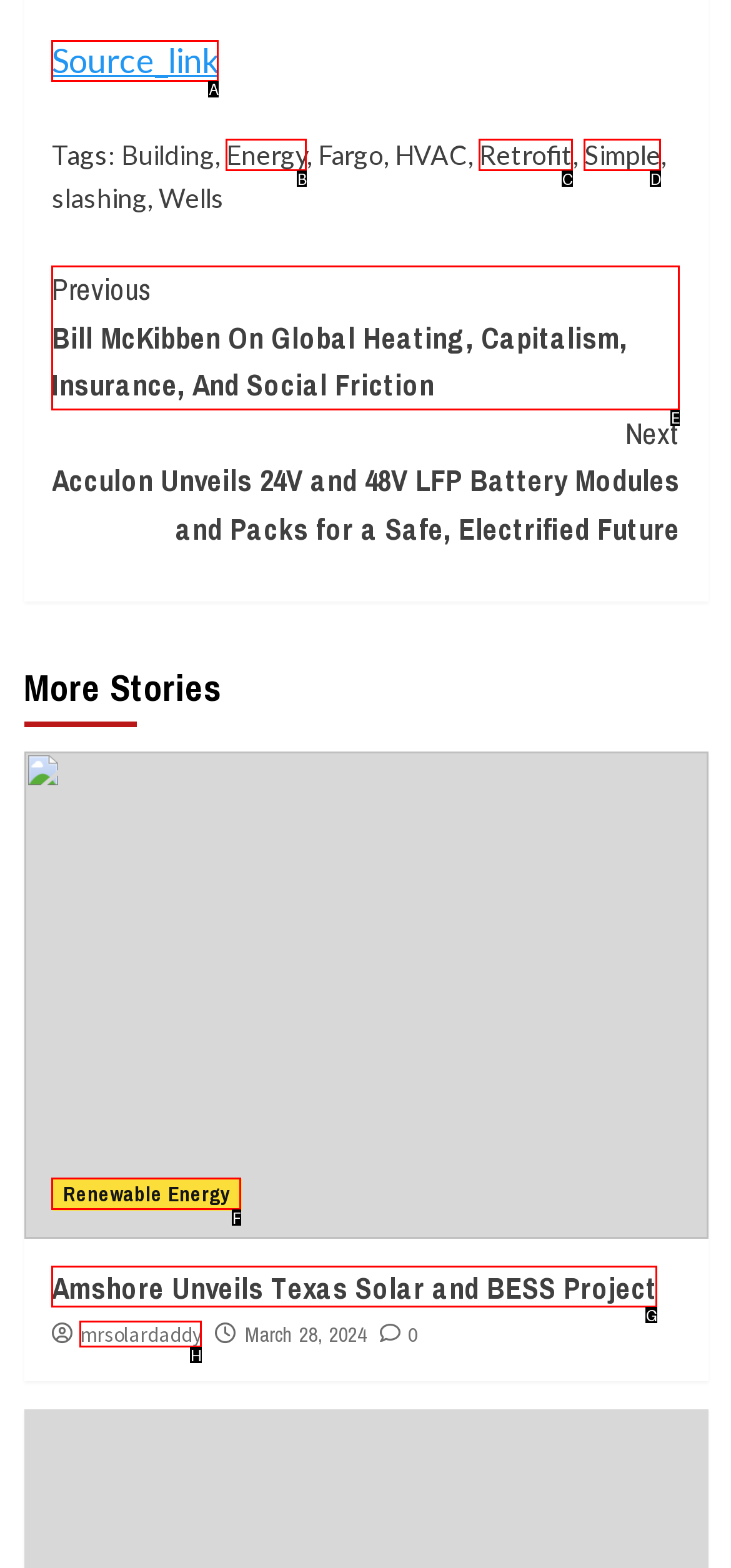Which HTML element matches the description: 4 the best? Answer directly with the letter of the chosen option.

None